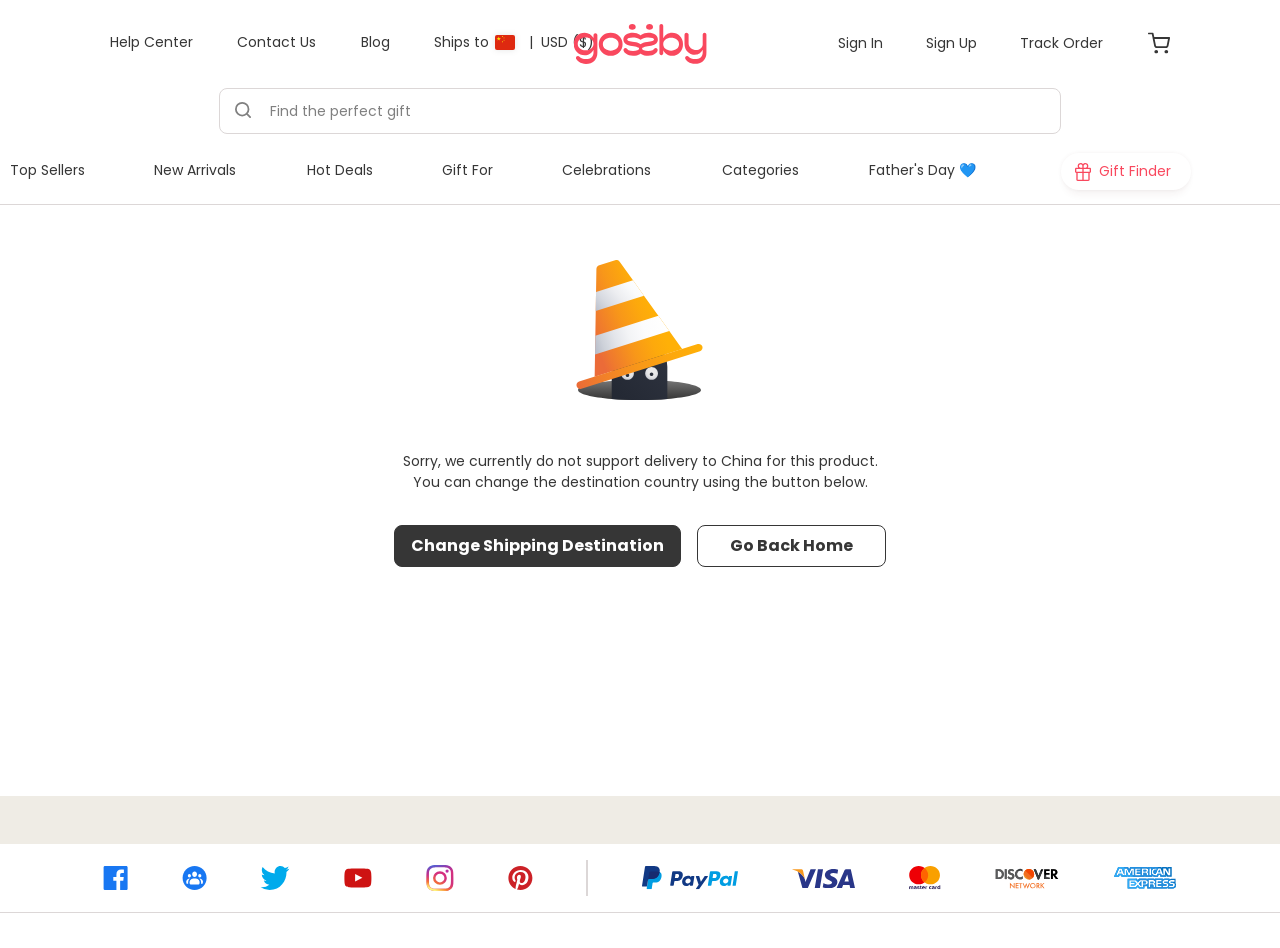Find the bounding box coordinates for the HTML element described as: "title="facebook"". The coordinates should consist of four float values between 0 and 1, i.e., [left, top, right, bottom].

[0.08, 0.914, 0.1, 0.939]